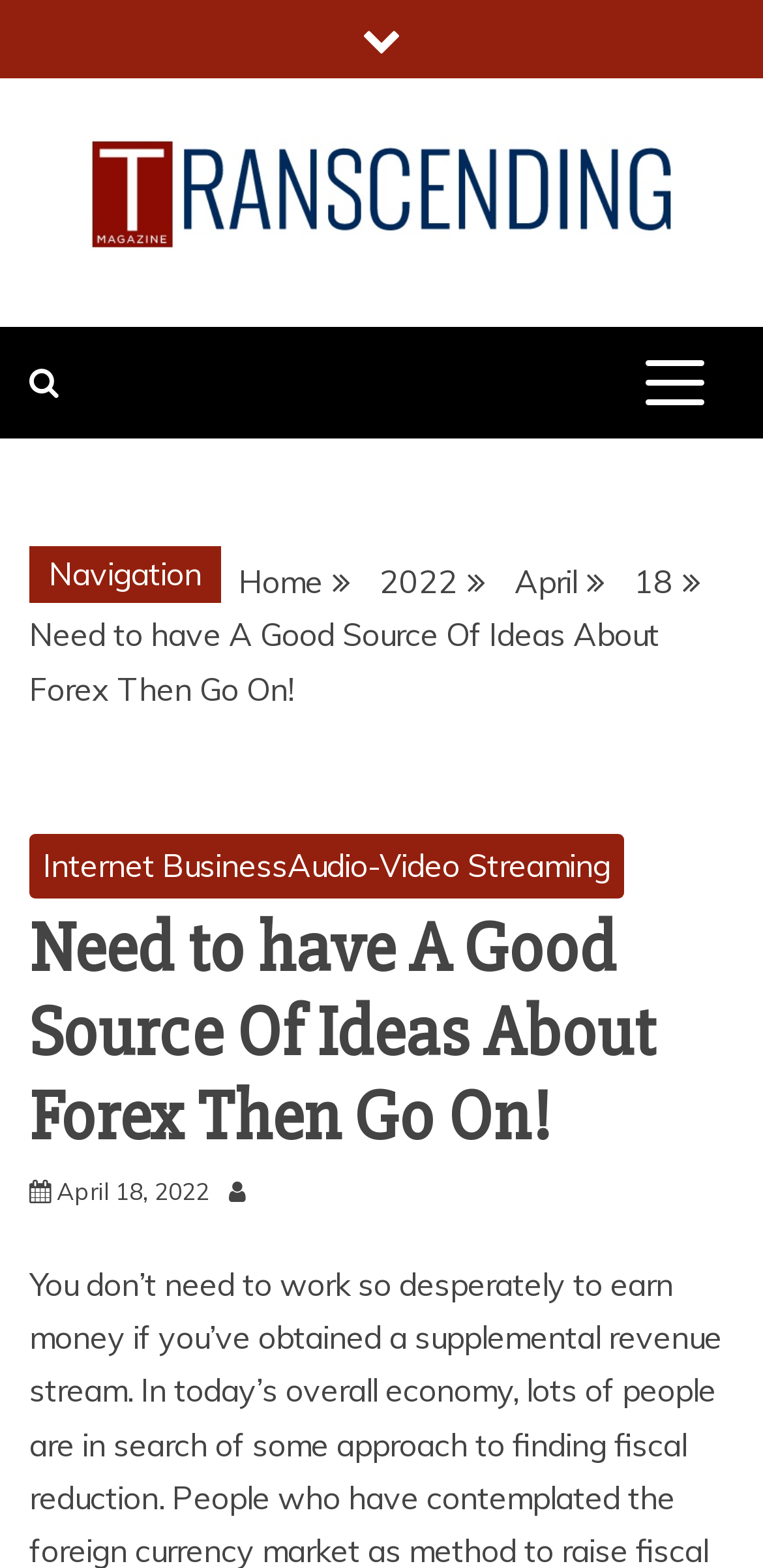What is the icon next to the 'Navigation' text?
Provide a thorough and detailed answer to the question.

The icon next to the 'Navigation' text can be found in the link element with the OCR text 'uf002', which is located above the breadcrumbs section.